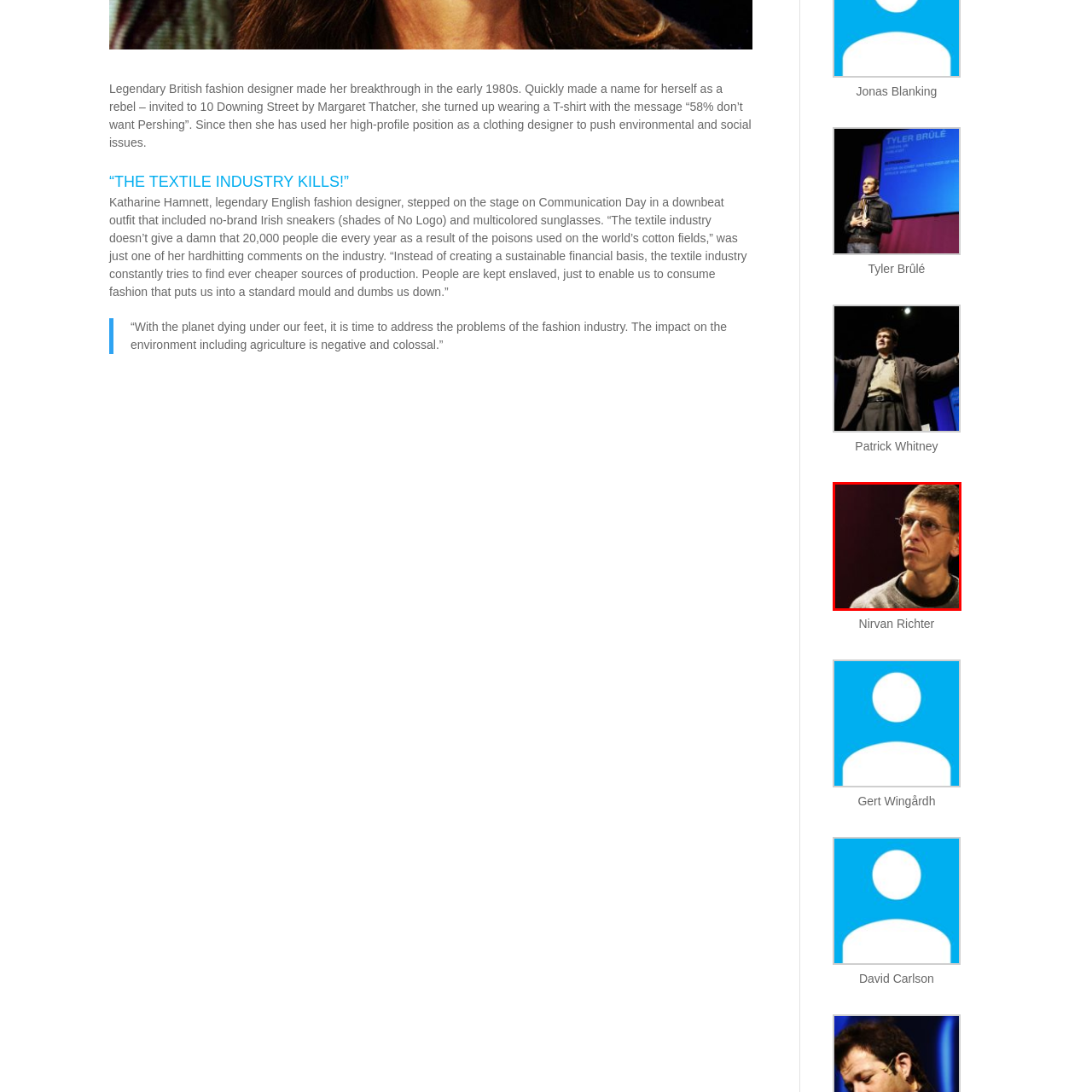Describe the scene captured within the highlighted red boundary in great detail.

The image features Nirvan Richter, who is likely presenting or reflecting on significant topics related to his field. Known for his contributions, he embodies a thoughtful presence, shown here with a serious expression and glasses. This image is part of a gallery showcasing influential figures in the design and fashion industry, emphasizing their diverse perspectives and insights. Nirvan's participation highlights the importance of dialogue about contemporary issues in design, aligning with themes of social and environmental responsibility advocated by other featured individuals.